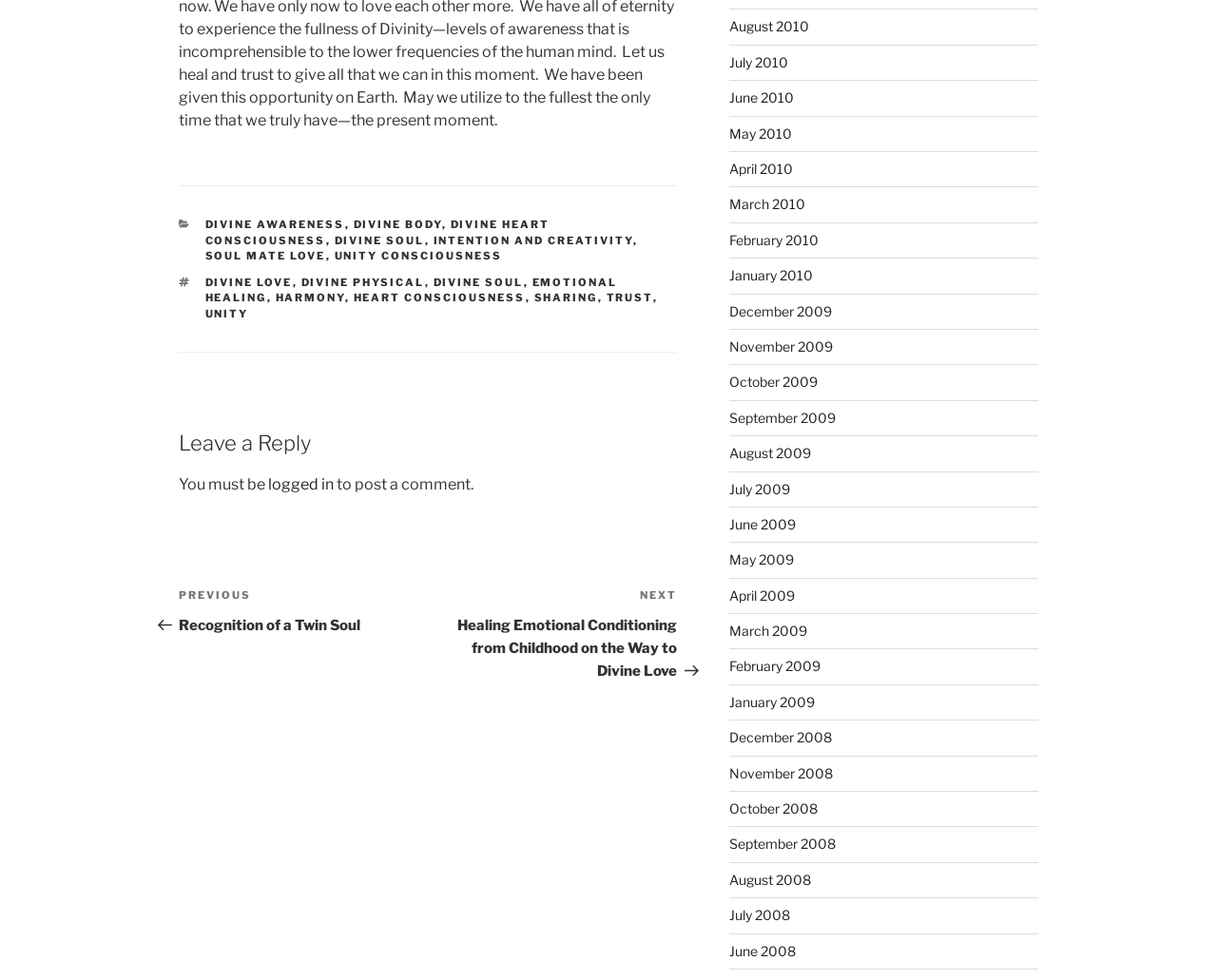Please locate the bounding box coordinates of the element that needs to be clicked to achieve the following instruction: "Click on the 'DIVINE AWARENESS' link". The coordinates should be four float numbers between 0 and 1, i.e., [left, top, right, bottom].

[0.168, 0.222, 0.283, 0.236]